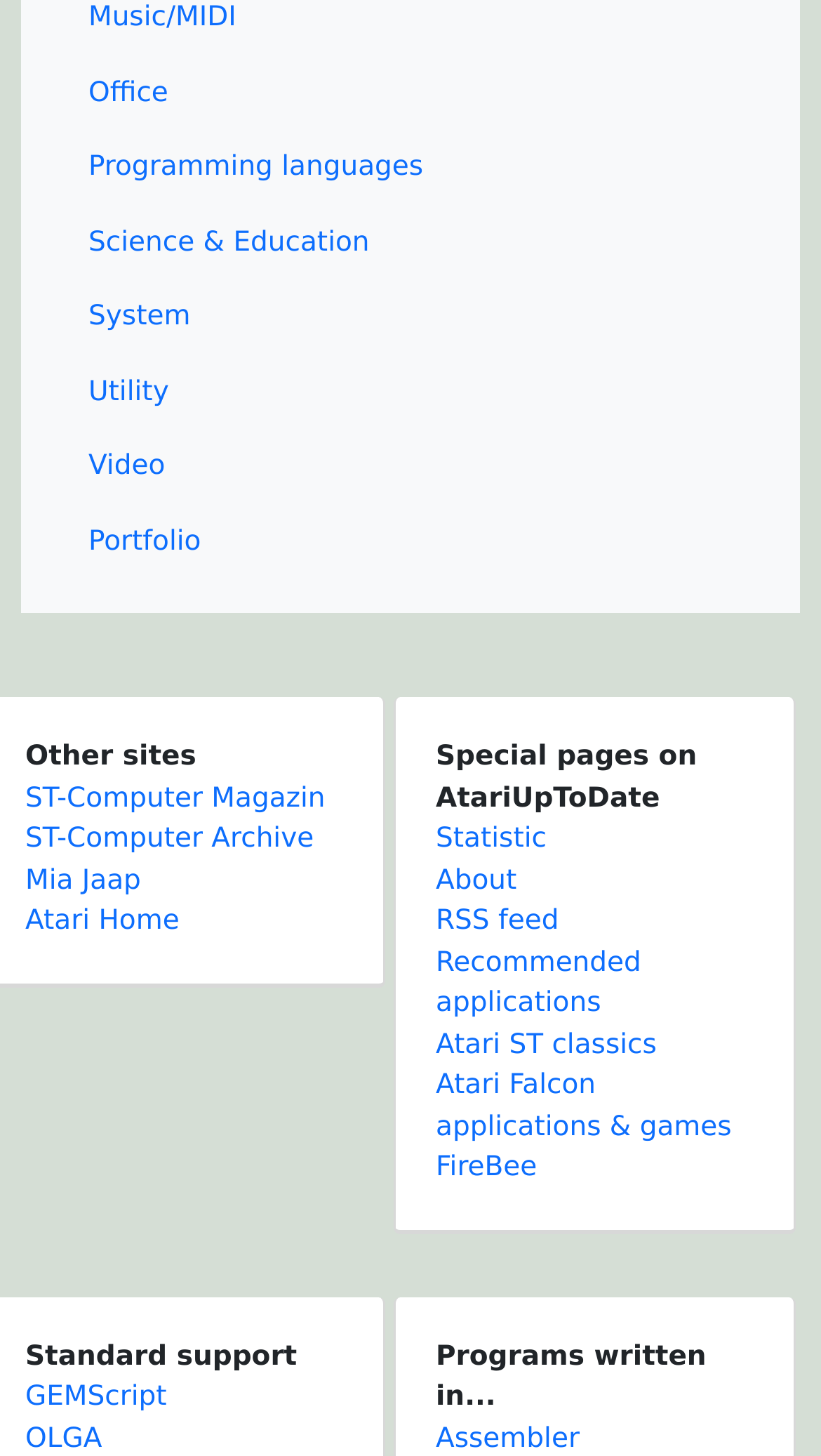How many categories are listed on the top?
Using the visual information from the image, give a one-word or short-phrase answer.

7